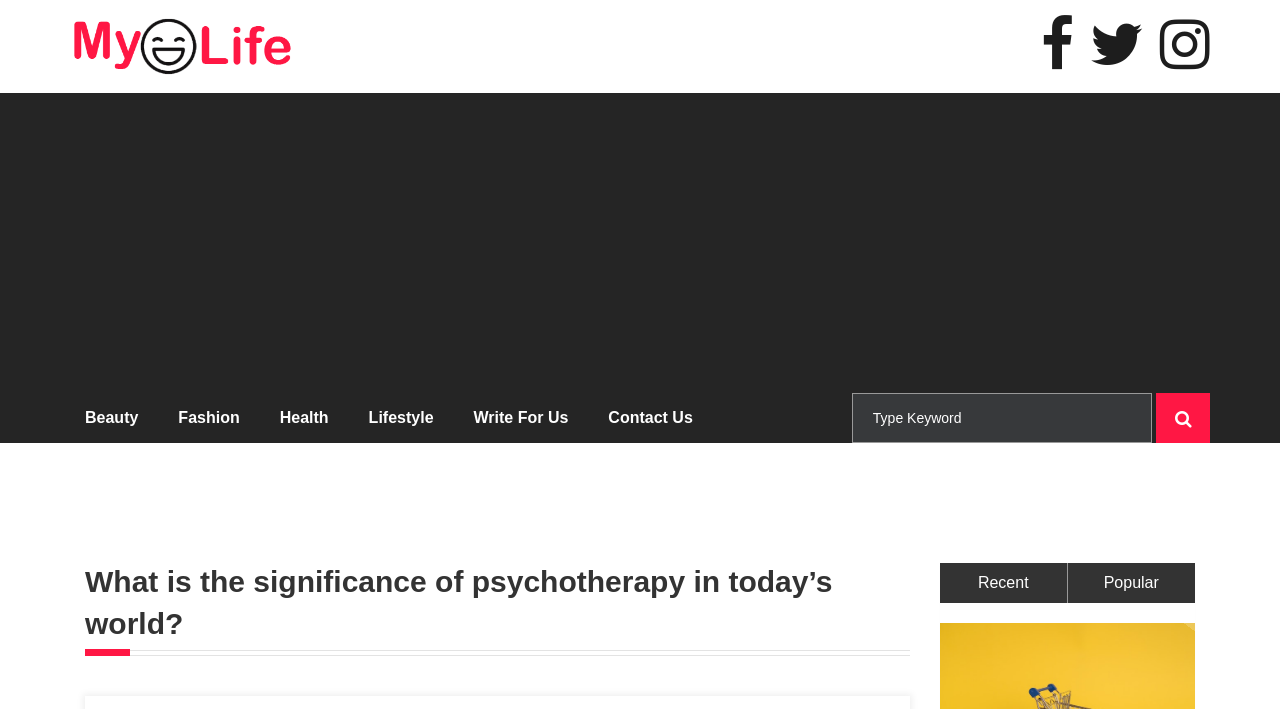Illustrate the webpage thoroughly, mentioning all important details.

The webpage appears to be a blog or article page focused on the topic of psychotherapy and its significance in today's world. At the top, there is a heading that reads "What is the significance of psychotherapy in today's world?" 

On the top-left corner, there is a link to "mysmiley life" accompanied by an image. On the top-right corner, there are three empty links. Below these links, there is a large iframe taking up most of the width, labeled as an "Advertisement".

Underneath the advertisement, there is a navigation menu with six links: "Beauty", "Fashion", "Health", "Lifestyle", "Write For Us", and "Contact Us". These links are arranged horizontally, with "Beauty" on the left and "Contact Us" on the right.

To the right of the navigation menu, there is a search bar with a textbox labeled "Type Keyword" and a search button with a magnifying glass icon.

Further down the page, there is a section with two links, "Recent" and "Popular", which may be related to article categories or sorting options.

Overall, the webpage seems to be a blog or article page focused on psychotherapy, with a navigation menu, search bar, and potentially related article links.